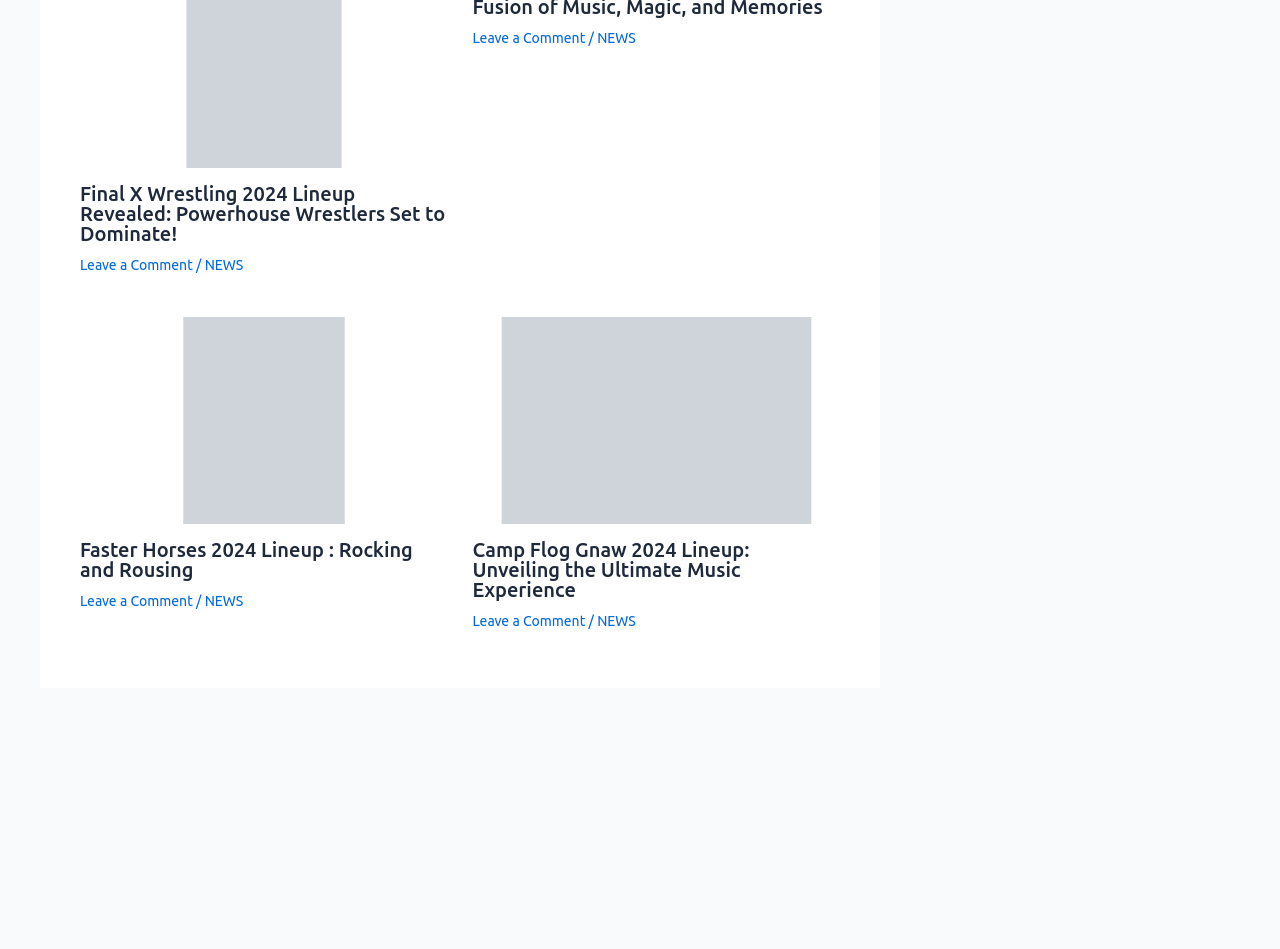What is the name of the event in the third article?
From the details in the image, provide a complete and detailed answer to the question.

The third article has a heading 'Camp Flog Gnaw 2024 Lineup: Unveiling the Ultimate Music Experience' and a corresponding image with the same name, indicating that the event is Camp Flog Gnaw 2024.